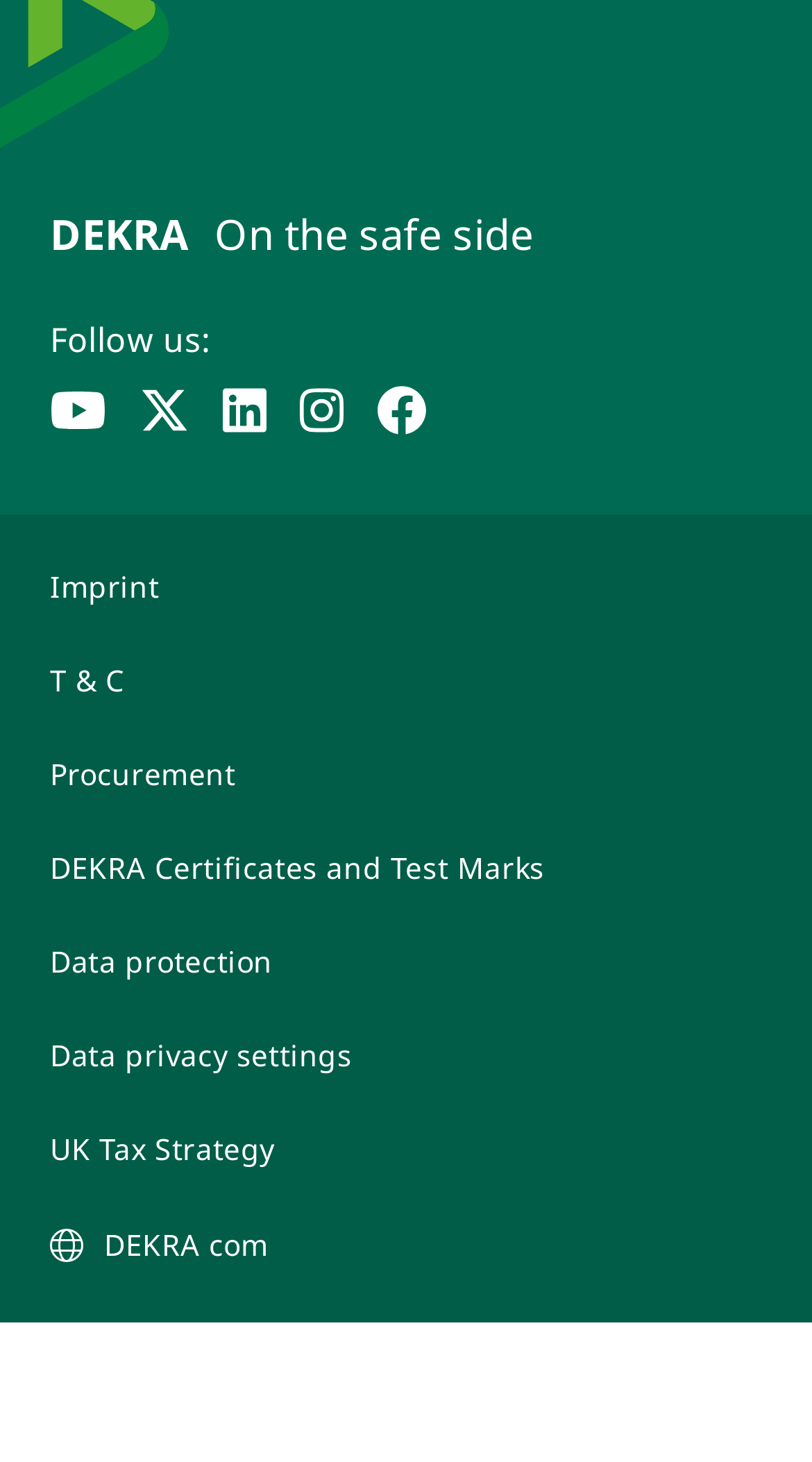Pinpoint the bounding box coordinates of the clickable element needed to complete the instruction: "Follow DEKRA on YouTube". The coordinates should be provided as four float numbers between 0 and 1: [left, top, right, bottom].

[0.062, 0.264, 0.131, 0.298]